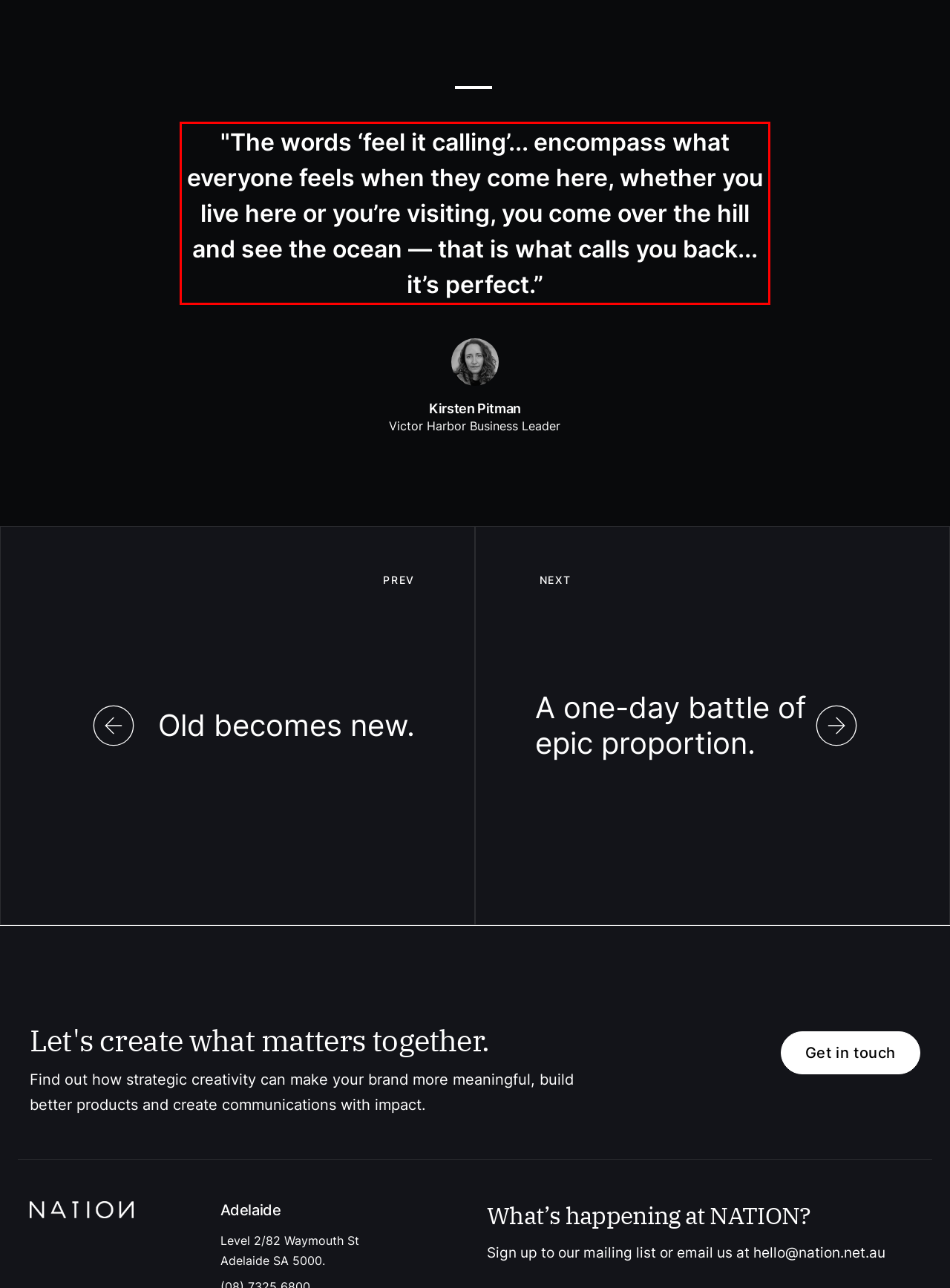Analyze the screenshot of a webpage where a red rectangle is bounding a UI element. Extract and generate the text content within this red bounding box.

"The words ‘feel it calling’... encompass what everyone feels when they come here, whether you live here or you’re visiting, you come over the hill and see the ocean — that is what calls you back... it’s perfect.”